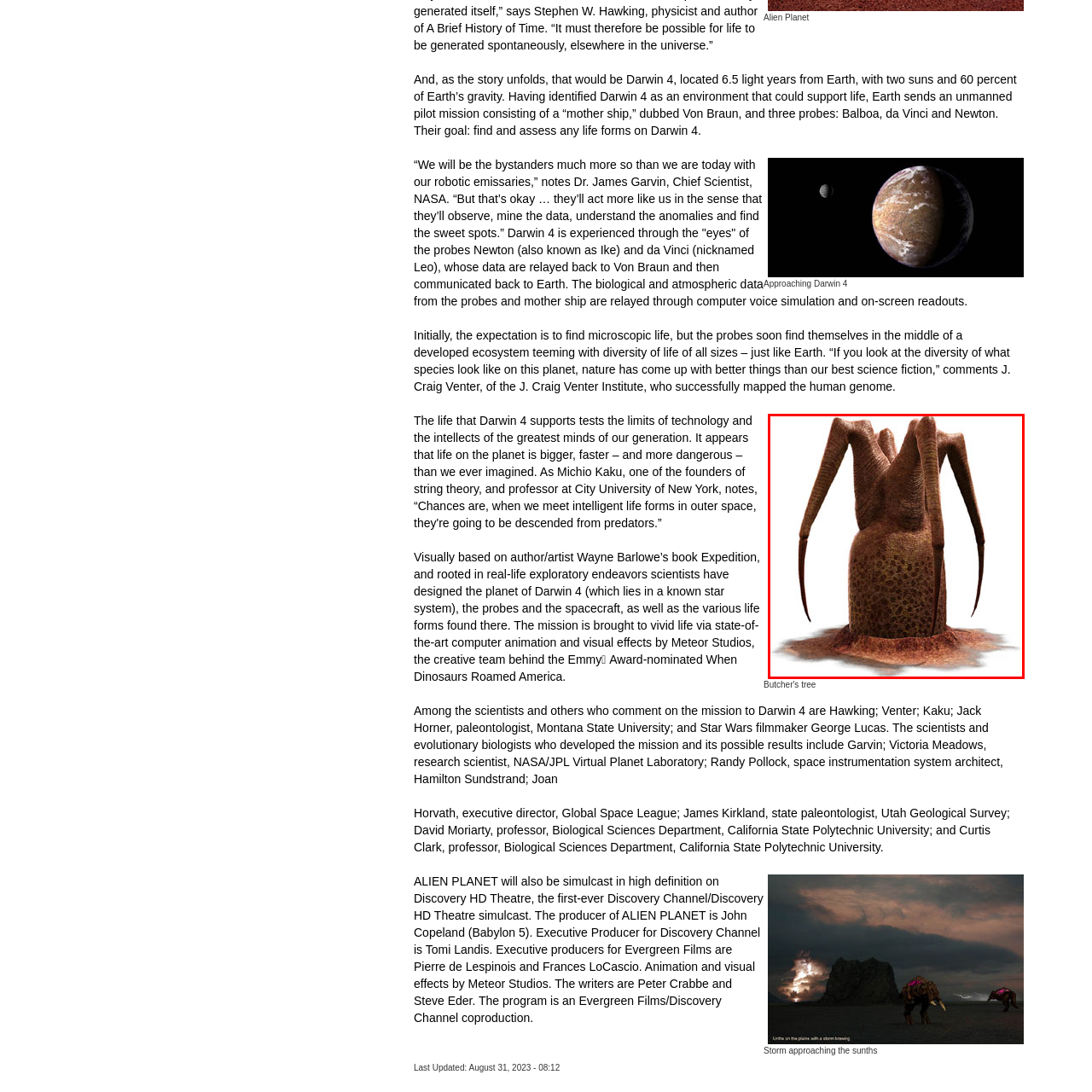Who is the artistic visionary behind the Butcher's tree?  
Please examine the image enclosed within the red bounding box and provide a thorough answer based on what you observe in the image.

The caption credits Wayne Barlowe as the artistic visionary behind the imaginative creature, the Butcher's tree, which showcases an intriguing evolutionary adaptation suited for the alien ecosystem of Darwin 4.